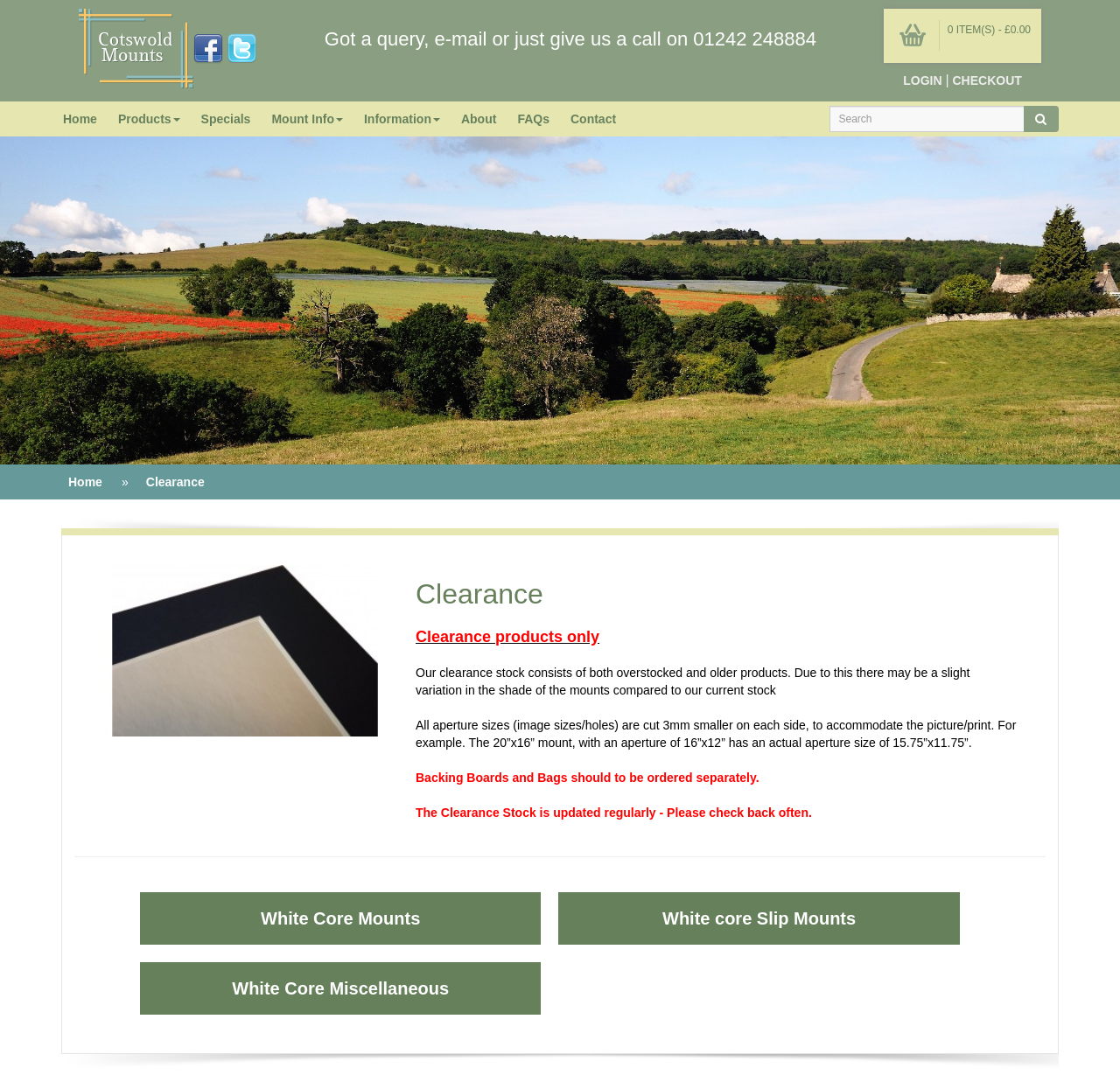How much smaller are the aperture sizes cut?
Craft a detailed and extensive response to the question.

I read the static text element that explains how the aperture sizes are cut, which says 'All aperture sizes (image sizes/holes) are cut 3mm smaller on each side, to accommodate the picture/print'.